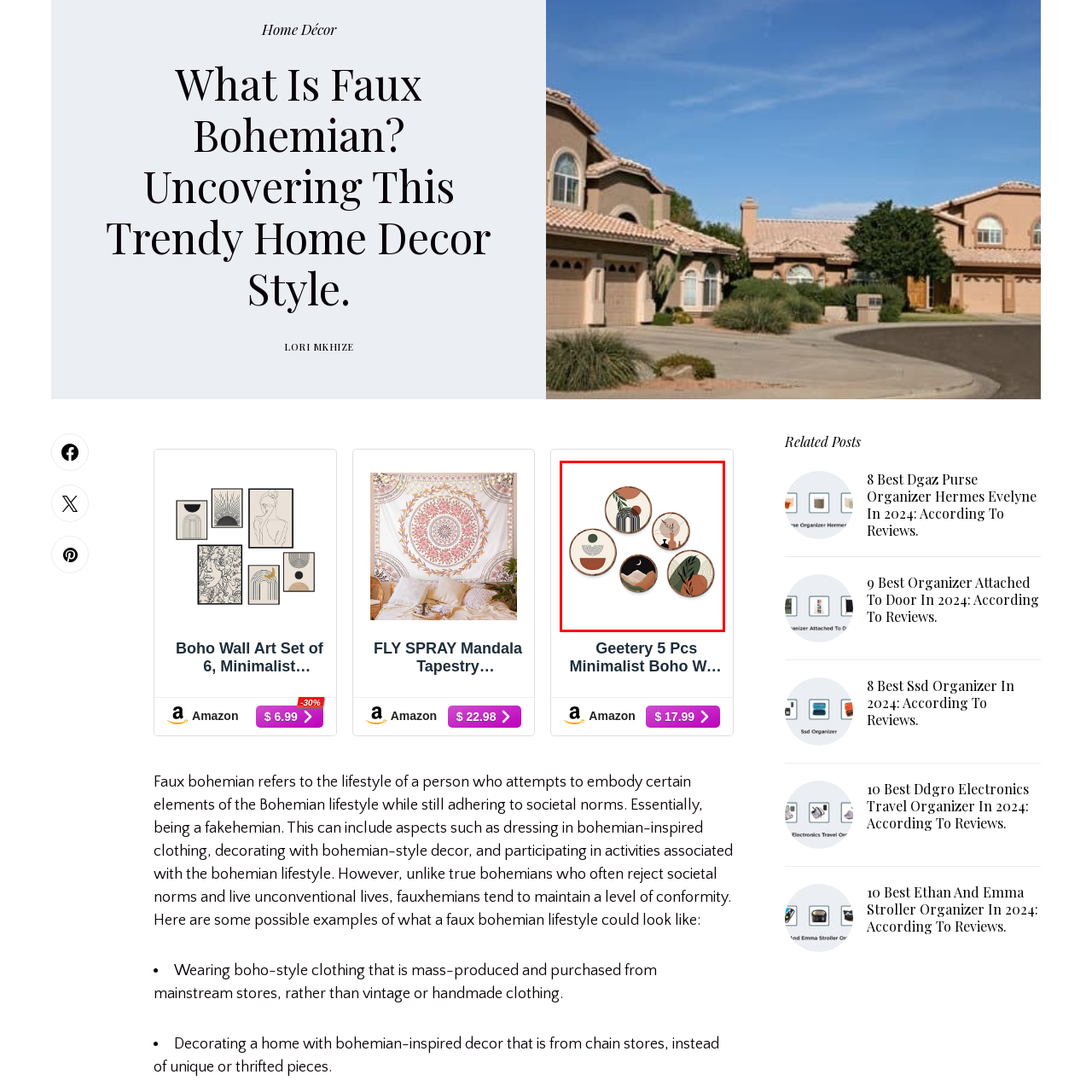Observe the image confined by the red frame and answer the question with a single word or phrase:
How many art pieces are in the set?

6